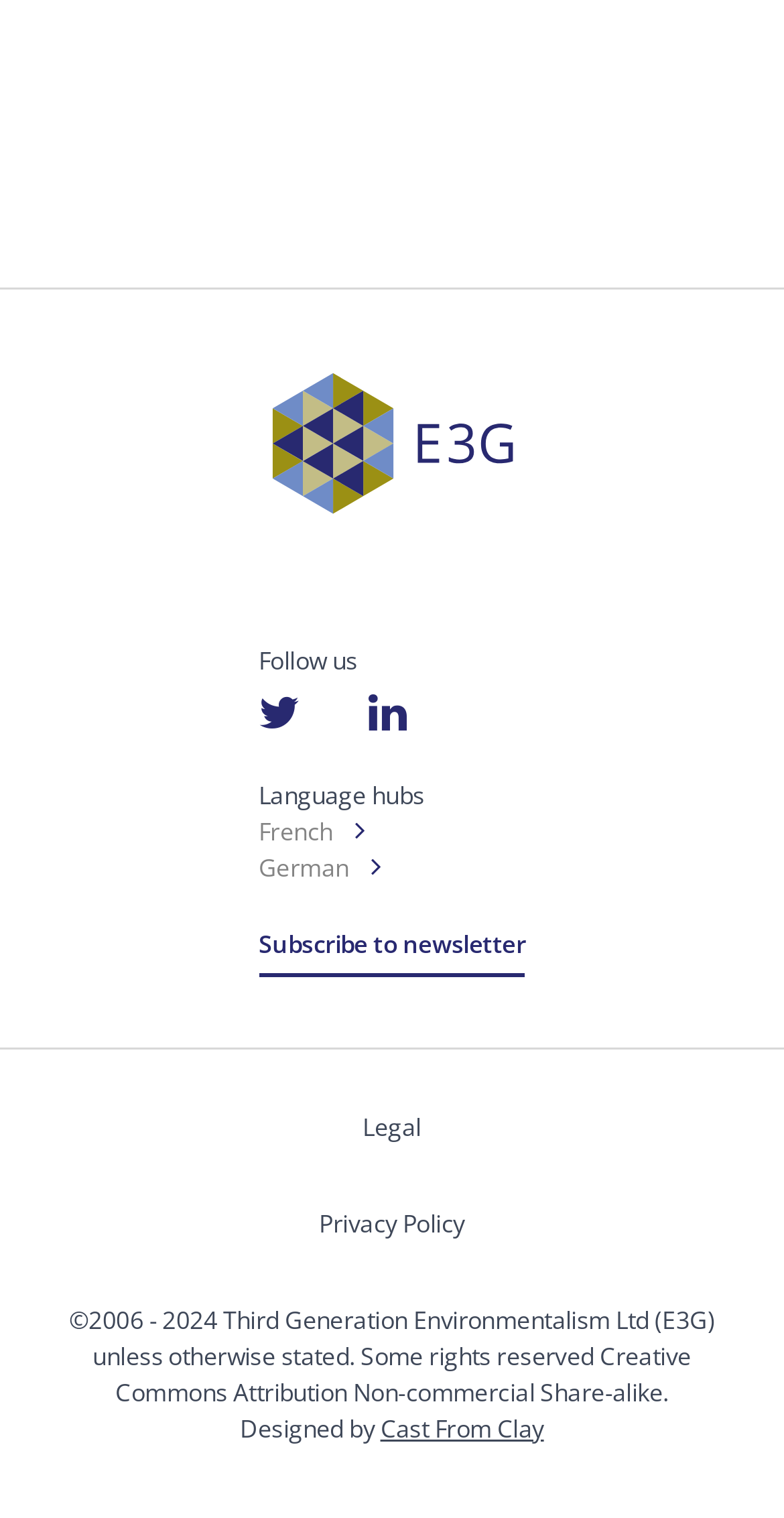How many language options are available?
Use the image to give a comprehensive and detailed response to the question.

I looked at the top section of the webpage and found two language options, French and German, represented by the links 'French ' and 'German ', respectively.